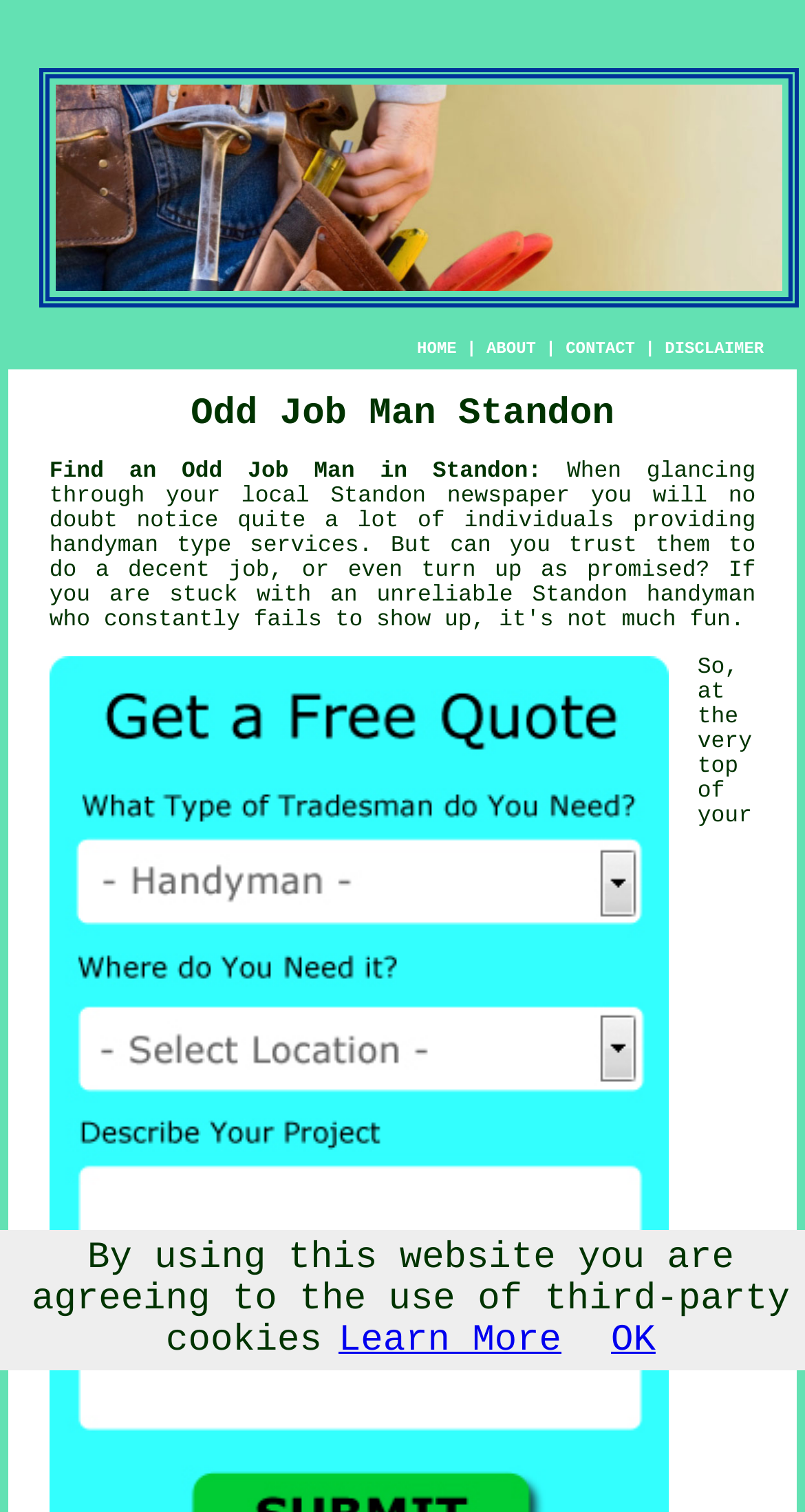Locate the UI element described by HOME in the provided webpage screenshot. Return the bounding box coordinates in the format (top-left x, top-left y, bottom-right x, bottom-right y), ensuring all values are between 0 and 1.

[0.518, 0.225, 0.567, 0.237]